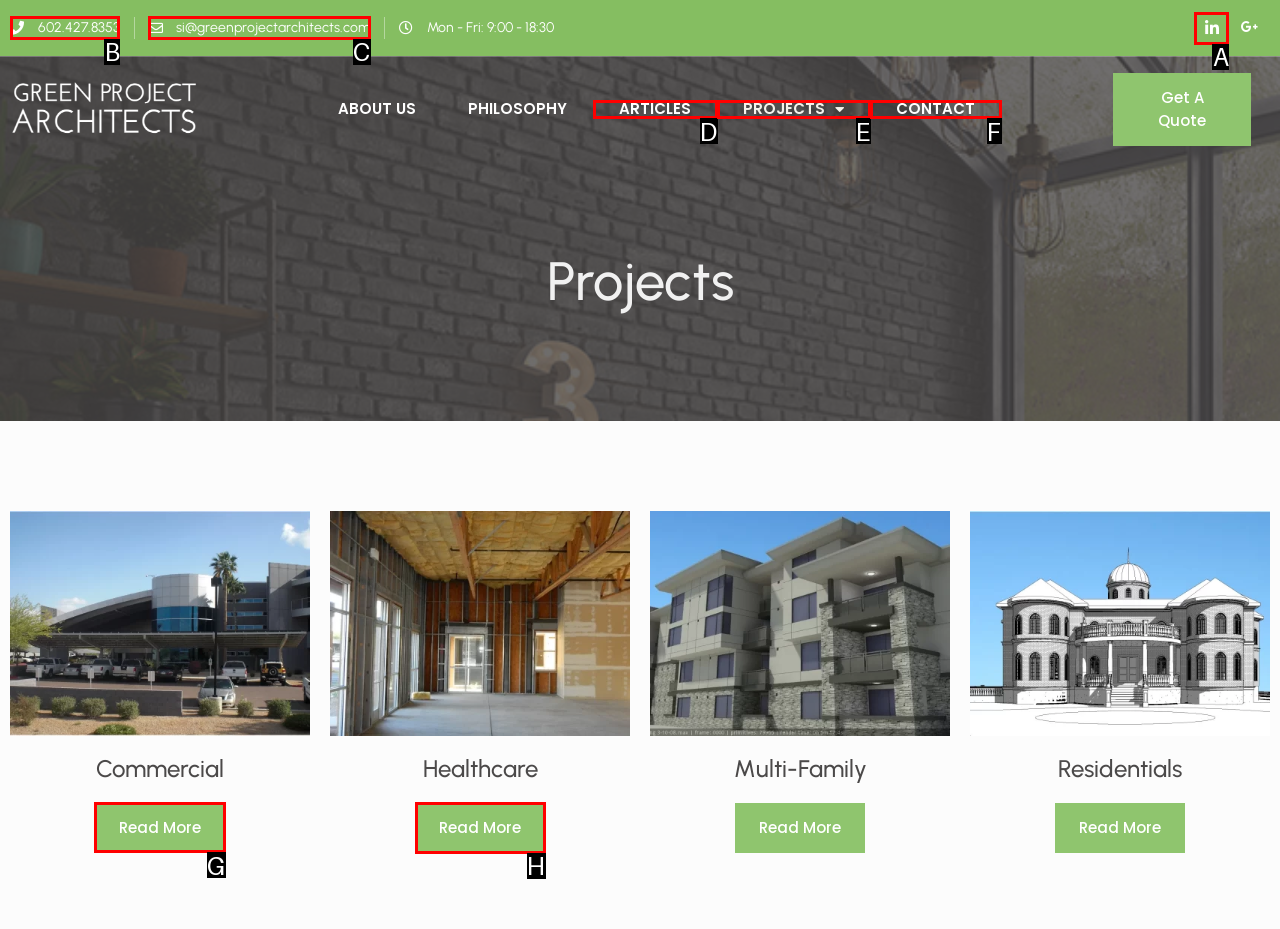Provide the letter of the HTML element that you need to click on to perform the task: Read more about commercial projects.
Answer with the letter corresponding to the correct option.

G